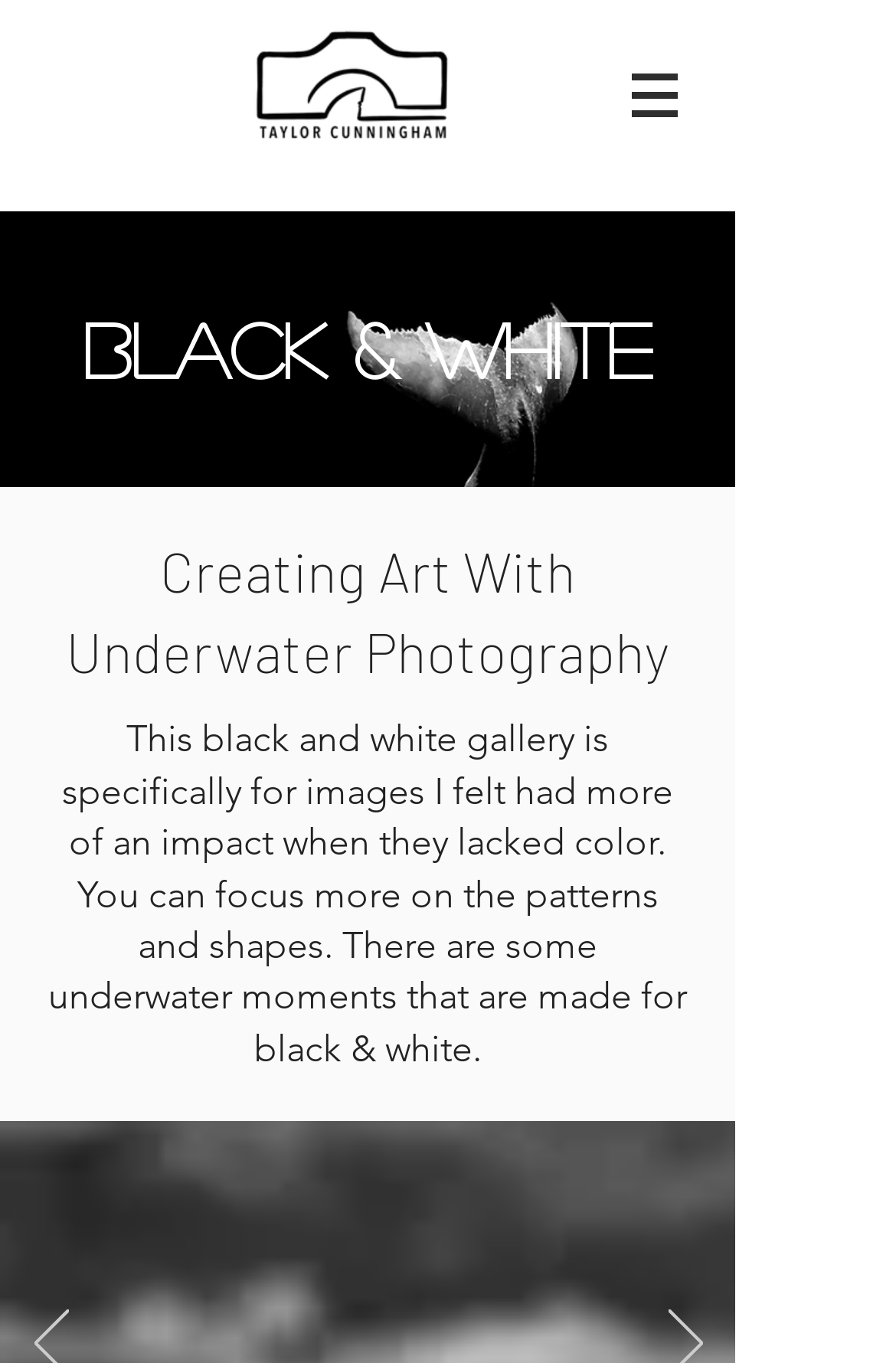What is the purpose of this black and white gallery?
Utilize the image to construct a detailed and well-explained answer.

According to the static text element on the page, the purpose of this black and white gallery is to allow viewers to focus more on the patterns and shapes, as the images have more impact when they lack color.